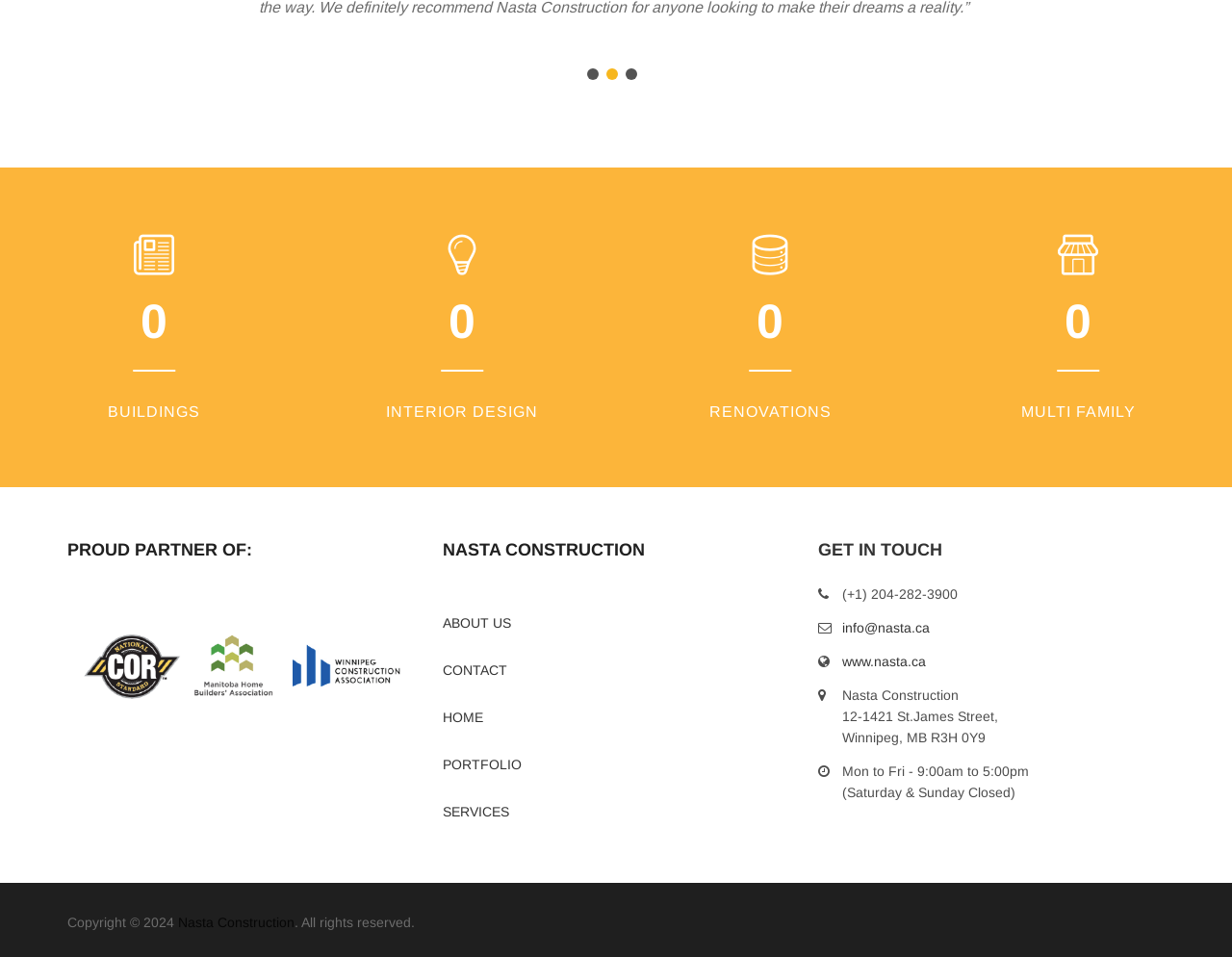Pinpoint the bounding box coordinates of the clickable element needed to complete the instruction: "Click on ABOUT US". The coordinates should be provided as four float numbers between 0 and 1: [left, top, right, bottom].

[0.359, 0.643, 0.415, 0.659]